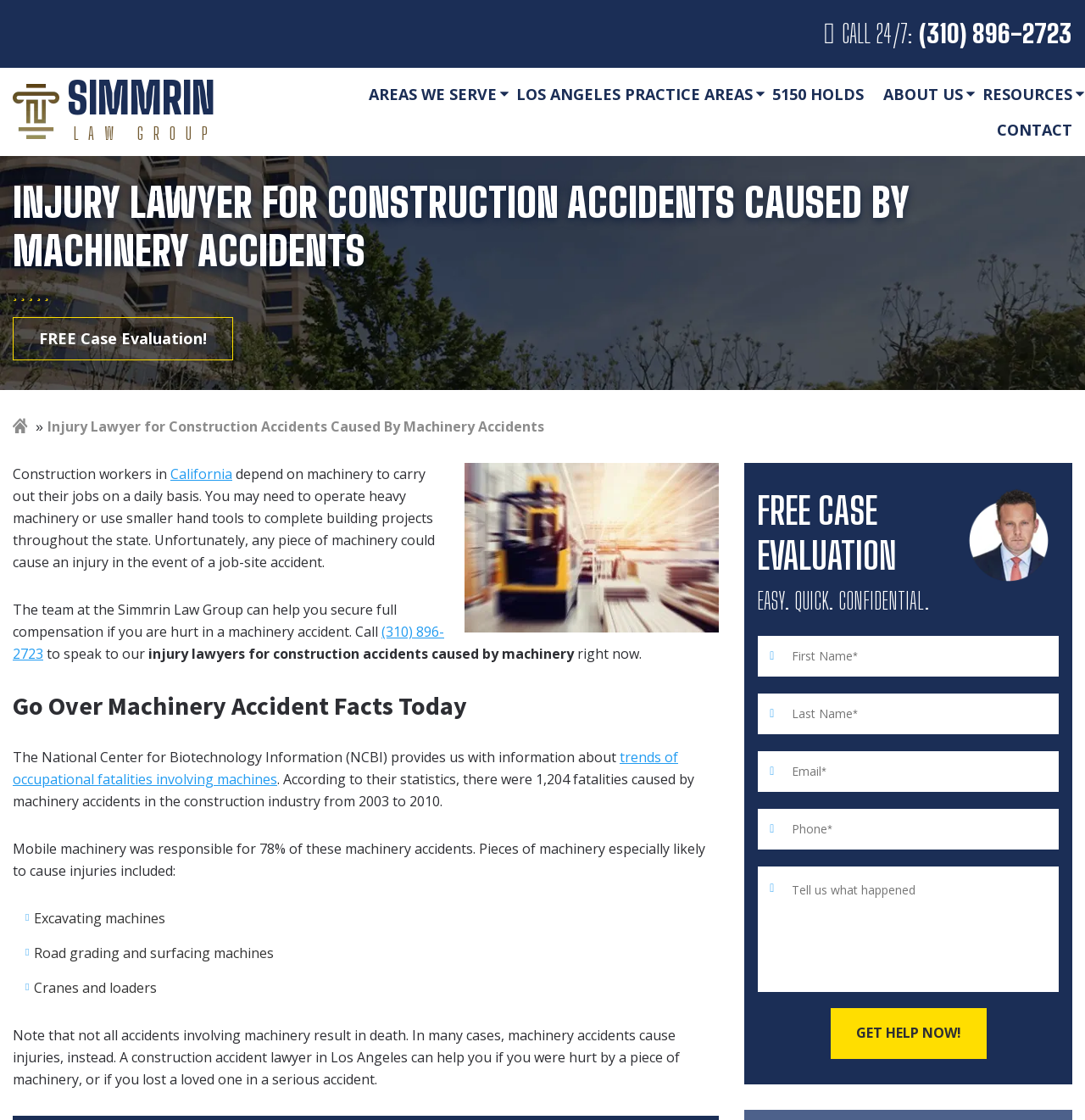Find the headline of the webpage and generate its text content.

INJURY LAWYER FOR CONSTRUCTION ACCIDENTS CAUSED BY MACHINERY ACCIDENTS